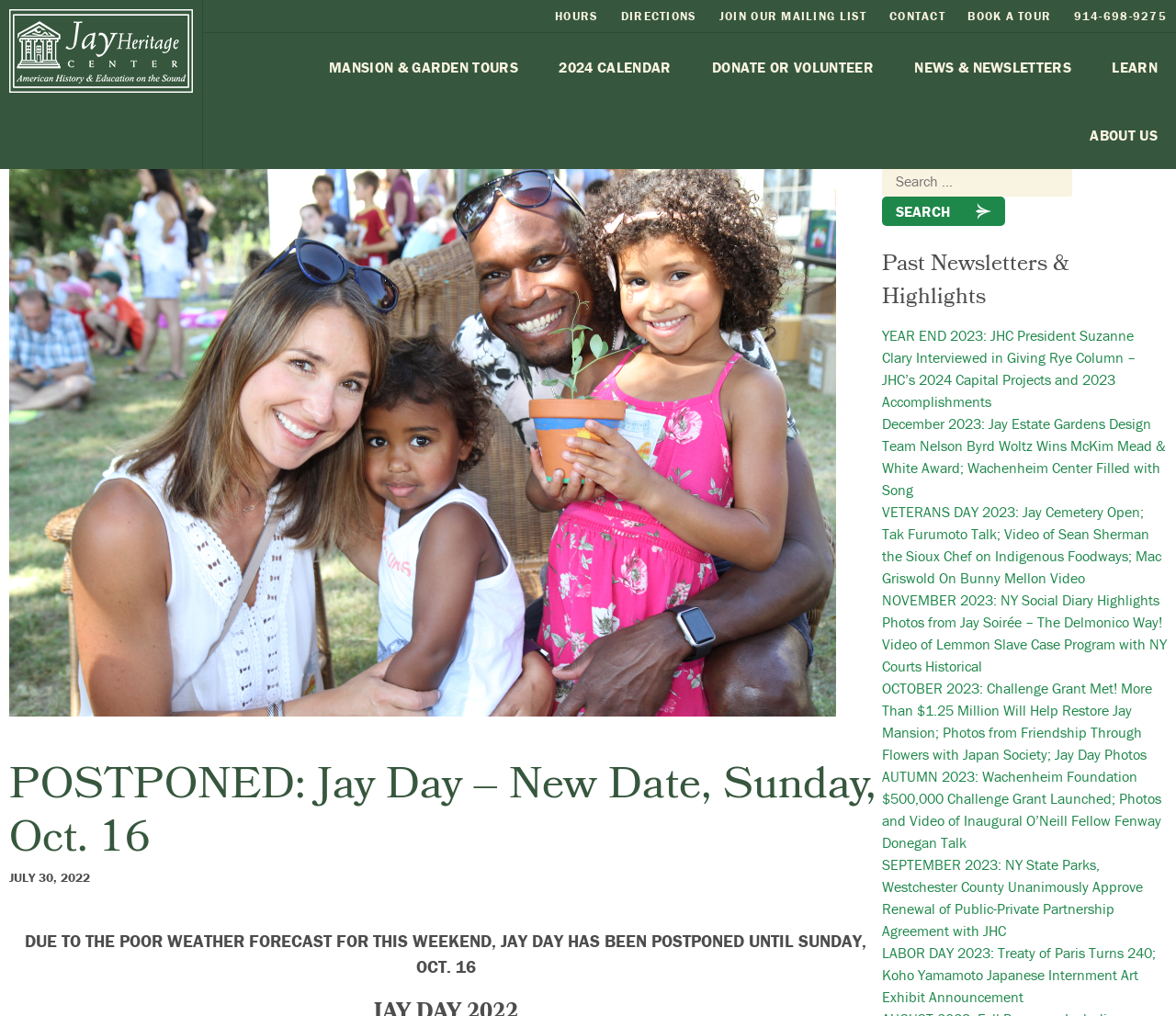Please determine the bounding box coordinates of the clickable area required to carry out the following instruction: "Read about Past Newsletters & Highlights". The coordinates must be four float numbers between 0 and 1, represented as [left, top, right, bottom].

[0.75, 0.245, 0.992, 0.31]